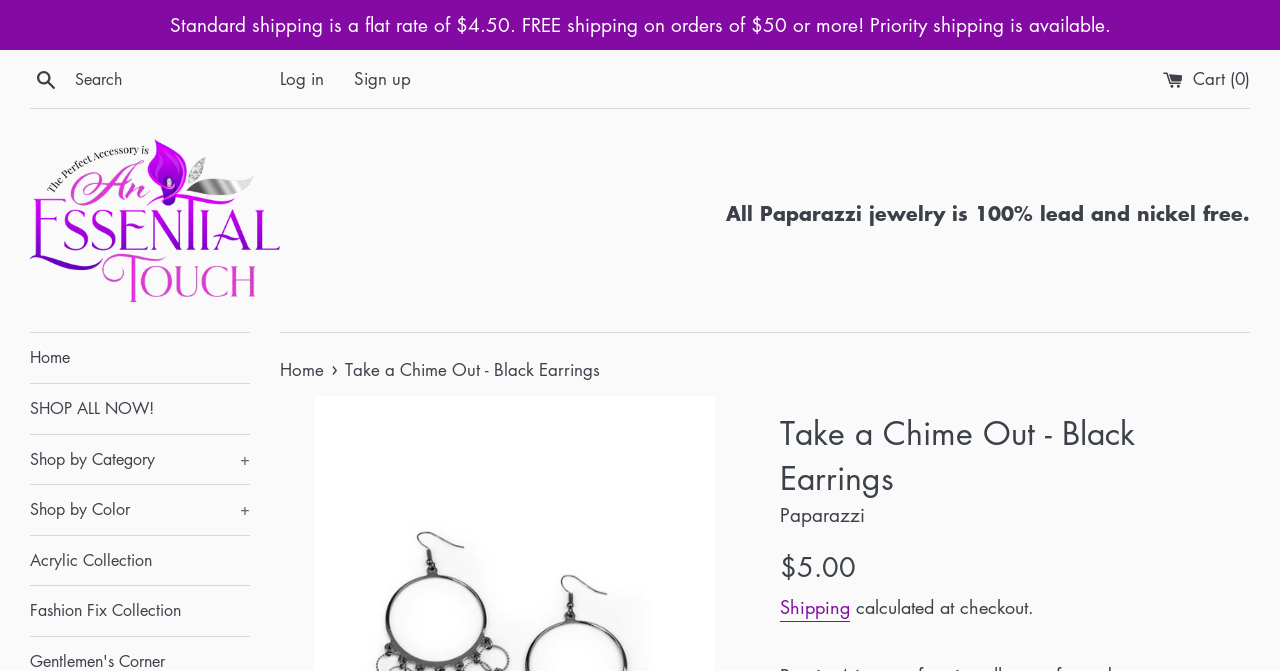Using the details in the image, give a detailed response to the question below:
What is the shipping rate for orders under $50?

I found the shipping rate information in the static text element at the top of the page, which states 'Standard shipping is a flat rate of $4.50. FREE shipping on orders of $50 or more!'.